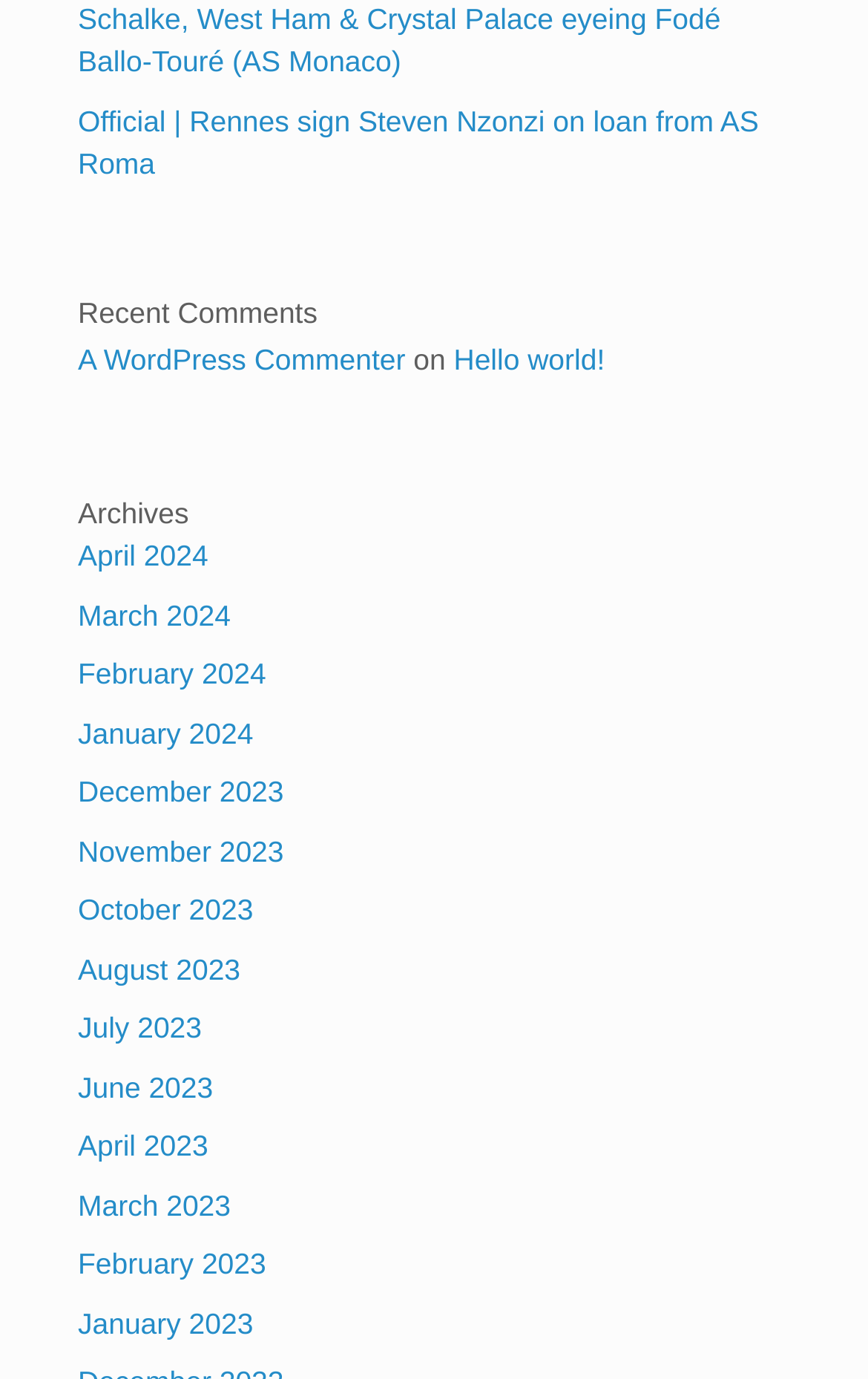How many months are listed in the archives?
Answer the question with as much detail as possible.

I counted the number of months listed under the 'Archives' heading and found 12 months, ranging from April 2024 to April 2023.